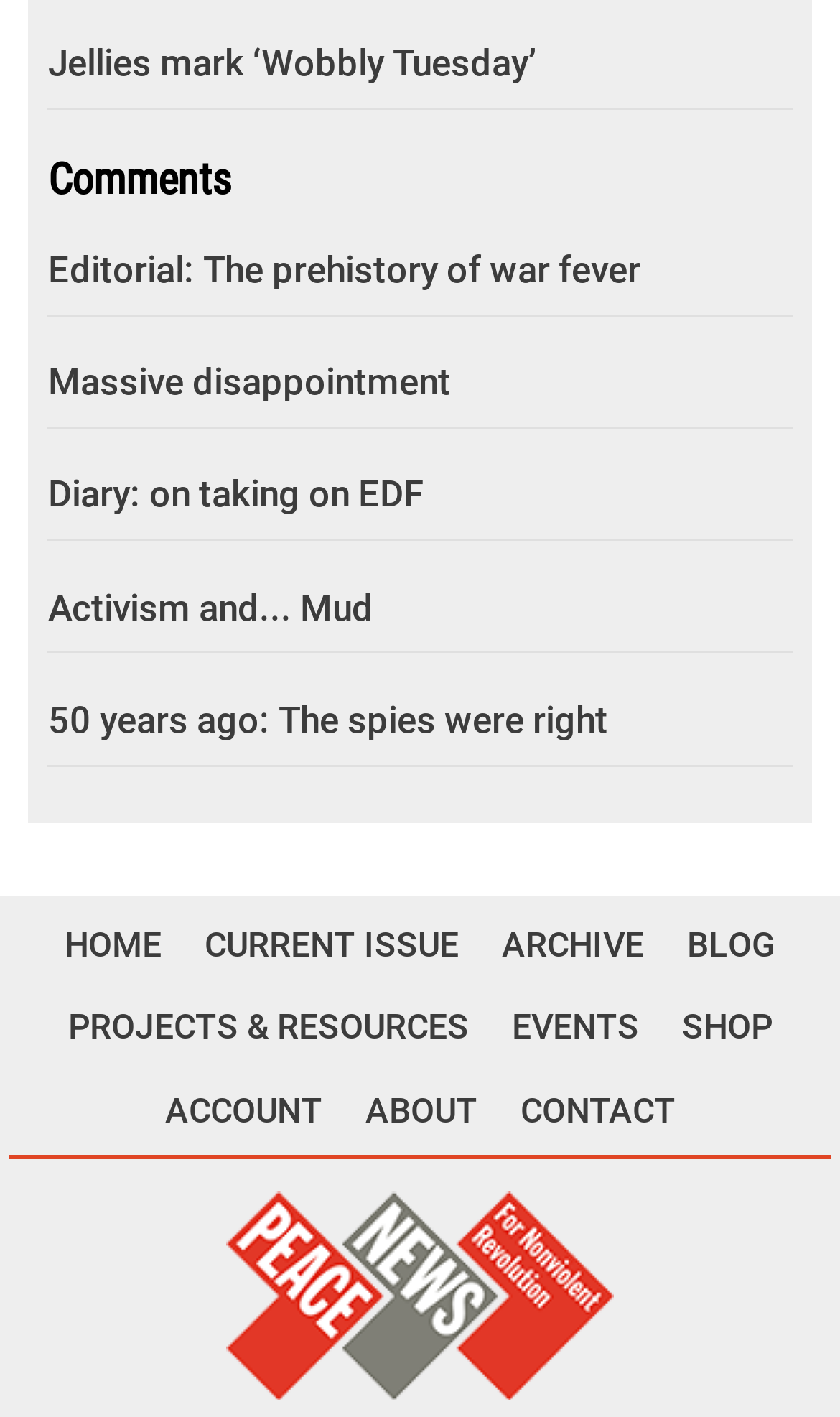Please identify the bounding box coordinates of the area that needs to be clicked to follow this instruction: "Read the article 'Jellies mark ‘Wobbly Tuesday’'".

[0.057, 0.013, 0.943, 0.077]